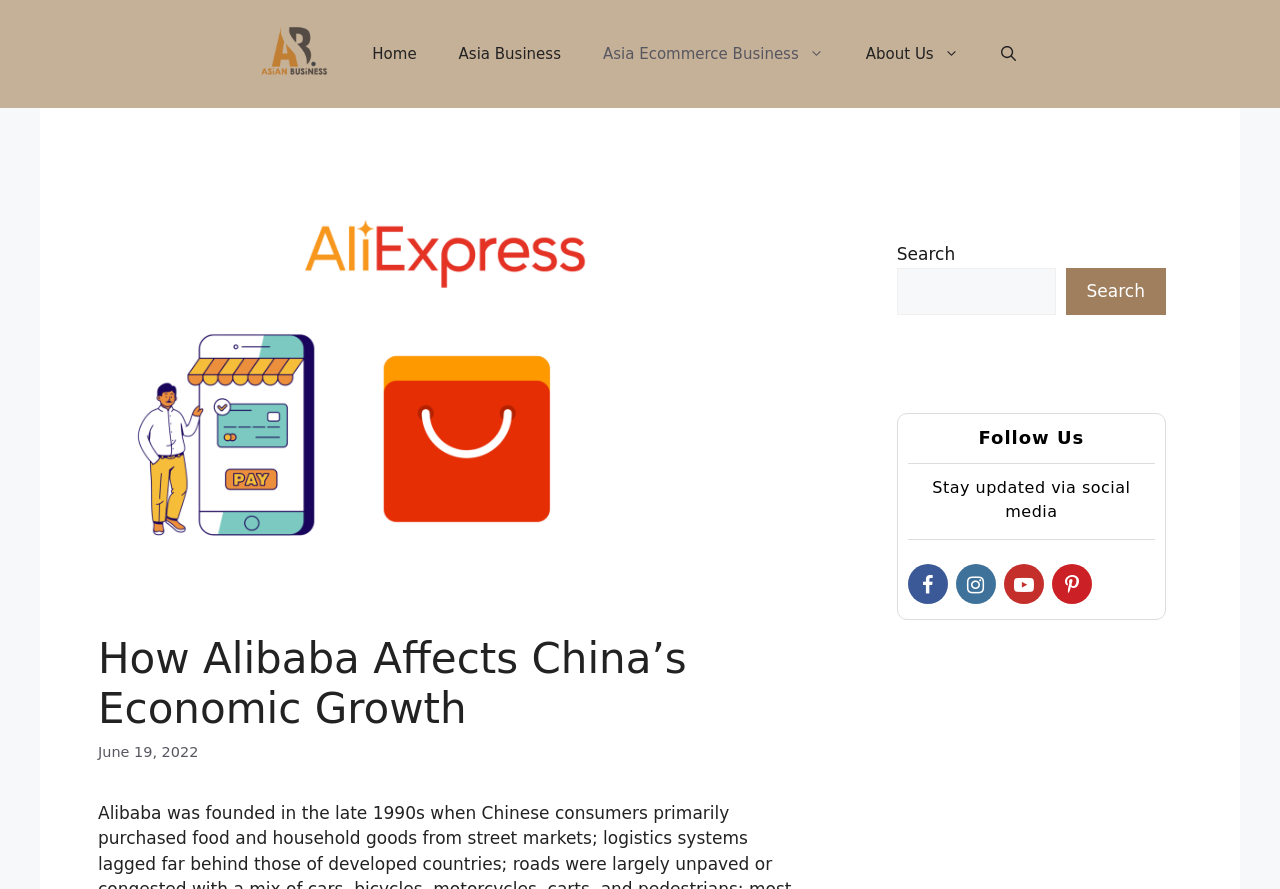Look at the image and give a detailed response to the following question: What is the name of the website?

I determined the answer by looking at the navigation bar at the top of the webpage, where I found a link with the text 'Asian Business Side'.